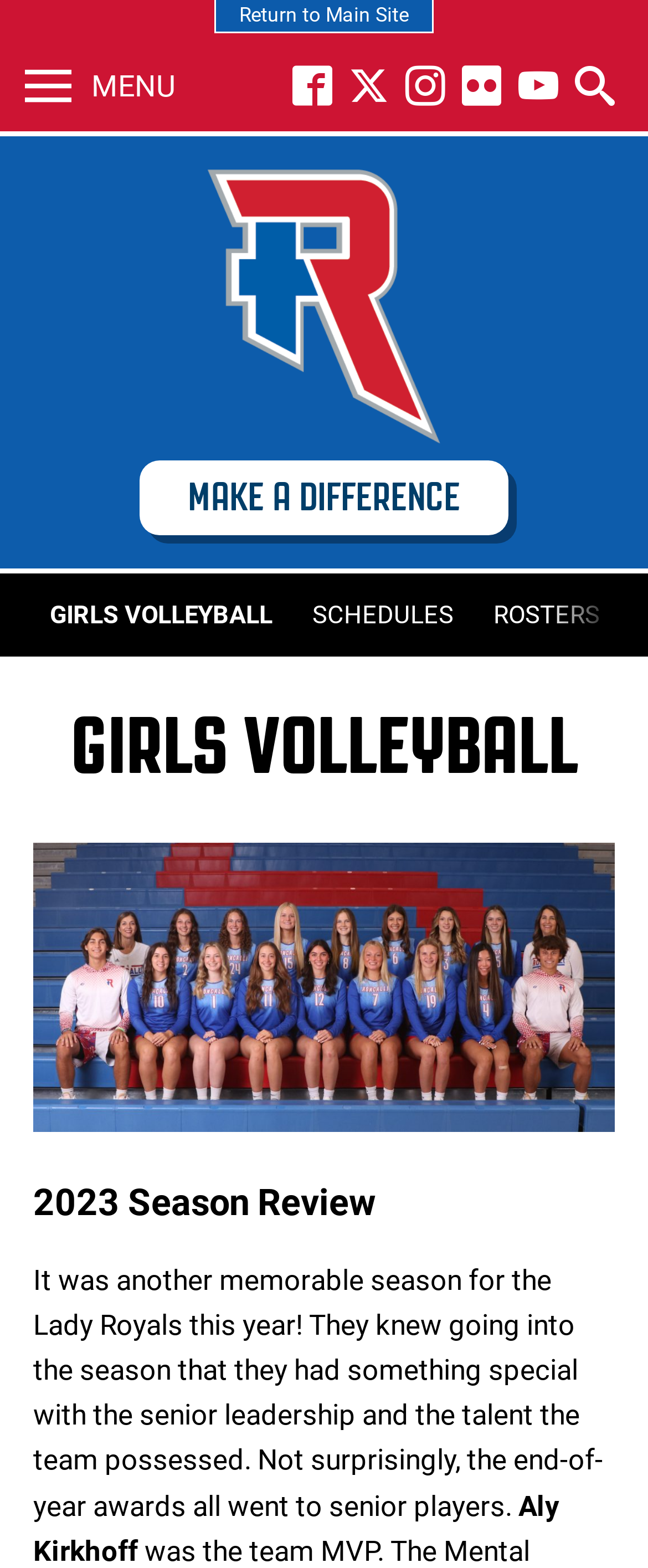Please specify the coordinates of the bounding box for the element that should be clicked to carry out this instruction: "Click Return to Main Site". The coordinates must be four float numbers between 0 and 1, formatted as [left, top, right, bottom].

[0.369, 0.002, 0.631, 0.017]